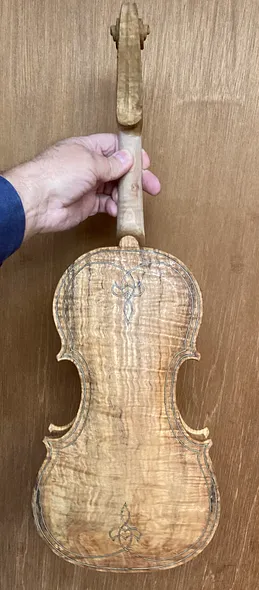Give a one-word or one-phrase response to the question: 
Where is the luthier Chet Bishop from?

Oregon